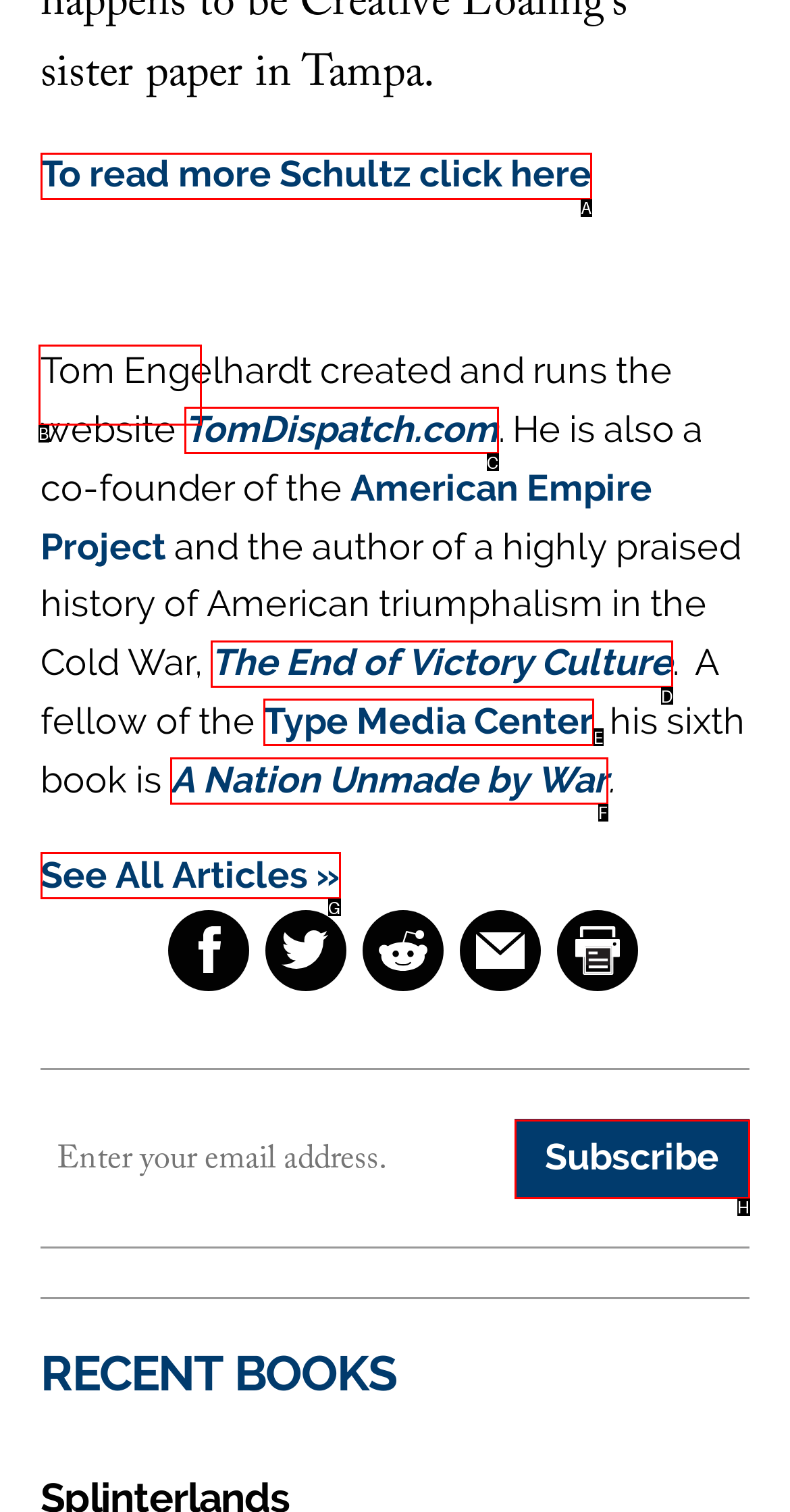Identify the UI element that corresponds to this description: parent_node: Email address value="Subscribe"
Respond with the letter of the correct option.

H